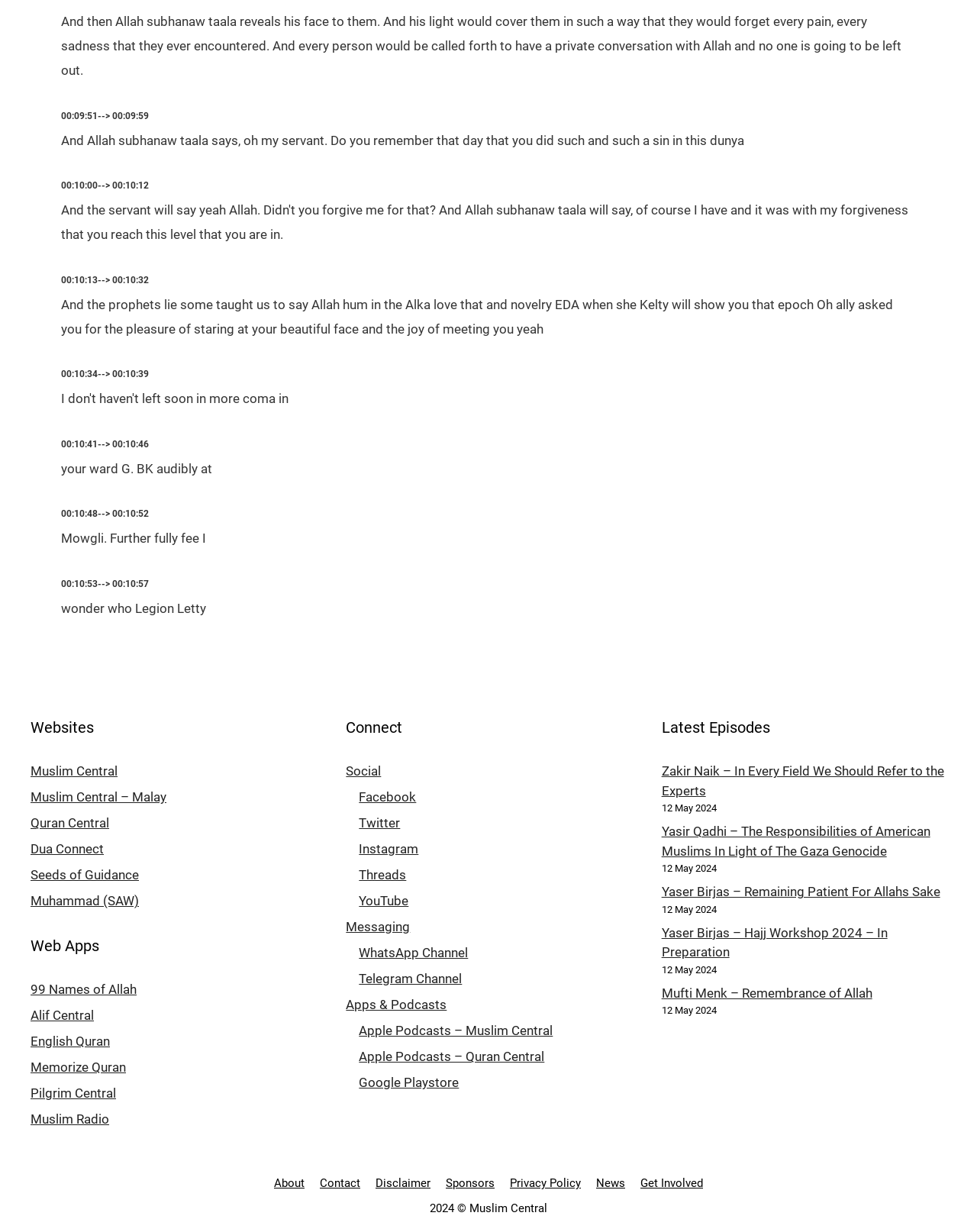Please determine the bounding box coordinates for the element with the description: "Apple Podcasts – Quran Central".

[0.367, 0.851, 0.557, 0.864]